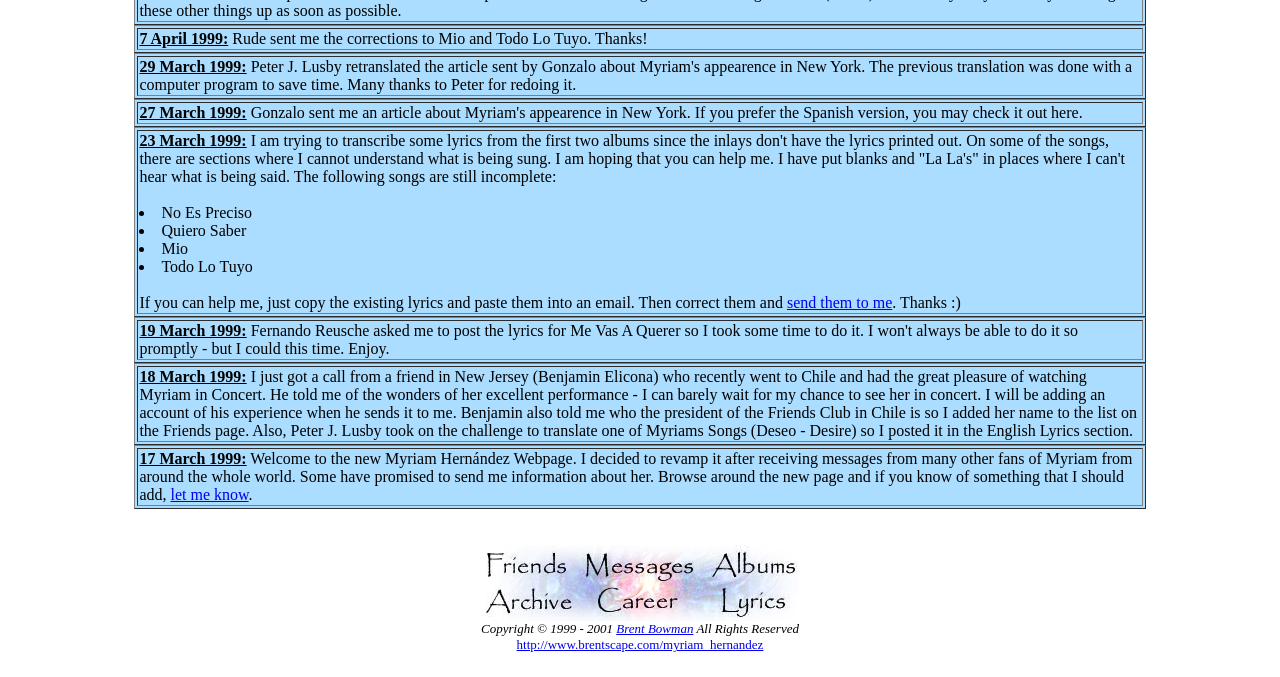Find the bounding box coordinates of the area that needs to be clicked in order to achieve the following instruction: "Visit 'Fishing Holidays'". The coordinates should be specified as four float numbers between 0 and 1, i.e., [left, top, right, bottom].

None